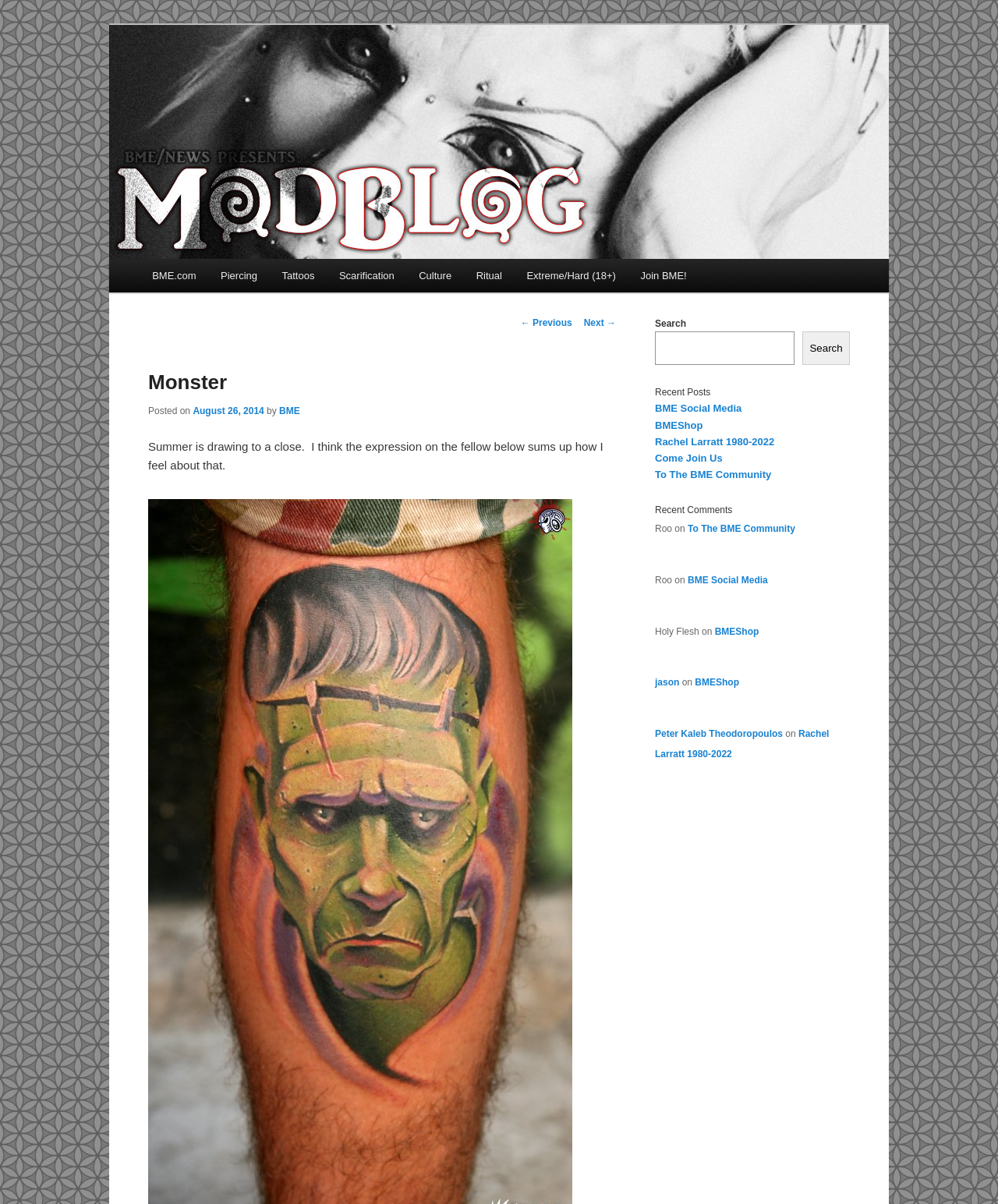Please identify the bounding box coordinates of the clickable element to fulfill the following instruction: "Search for something". The coordinates should be four float numbers between 0 and 1, i.e., [left, top, right, bottom].

[0.656, 0.275, 0.796, 0.303]